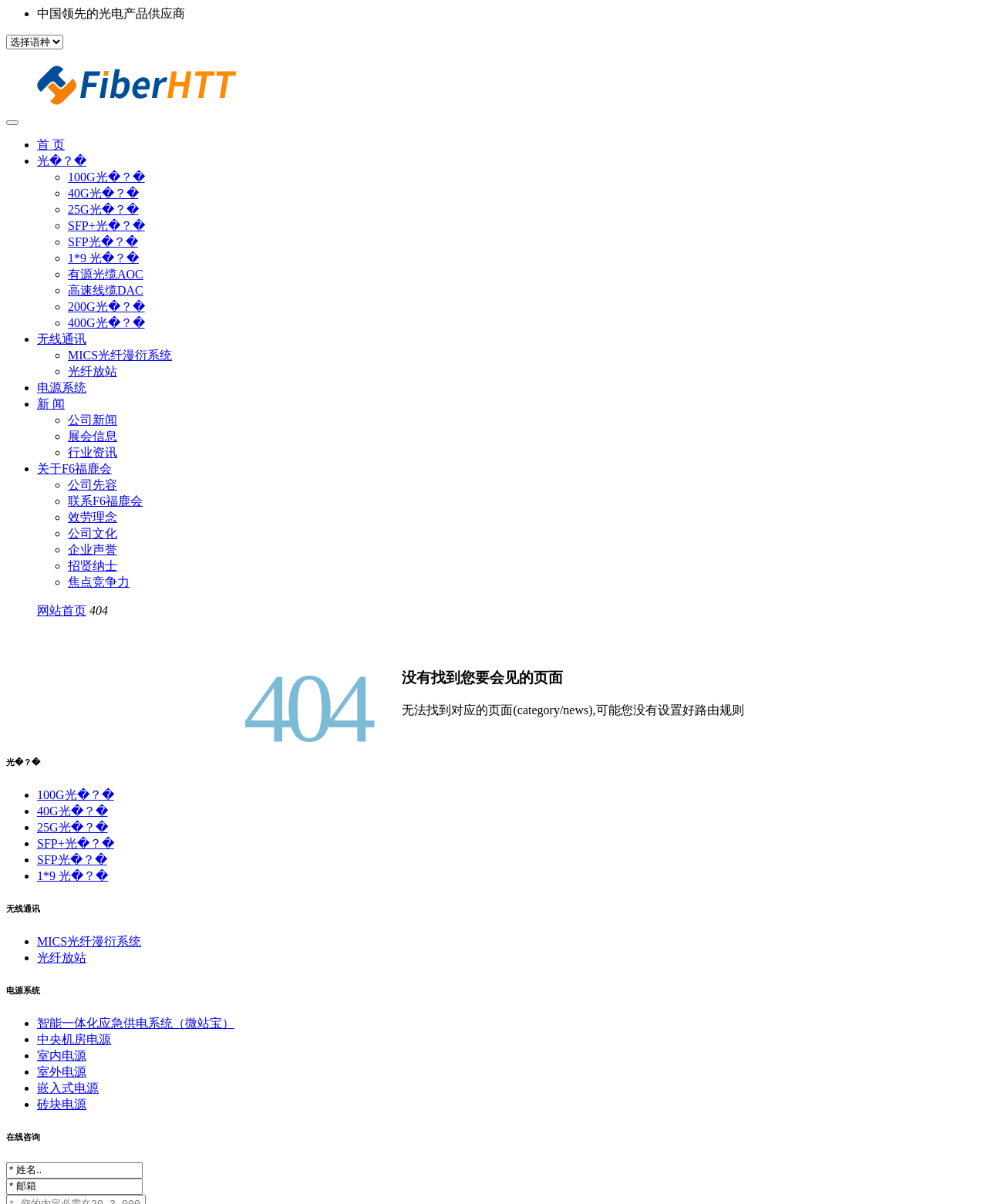Based on the element description "About", predict the bounding box coordinates of the UI element.

None